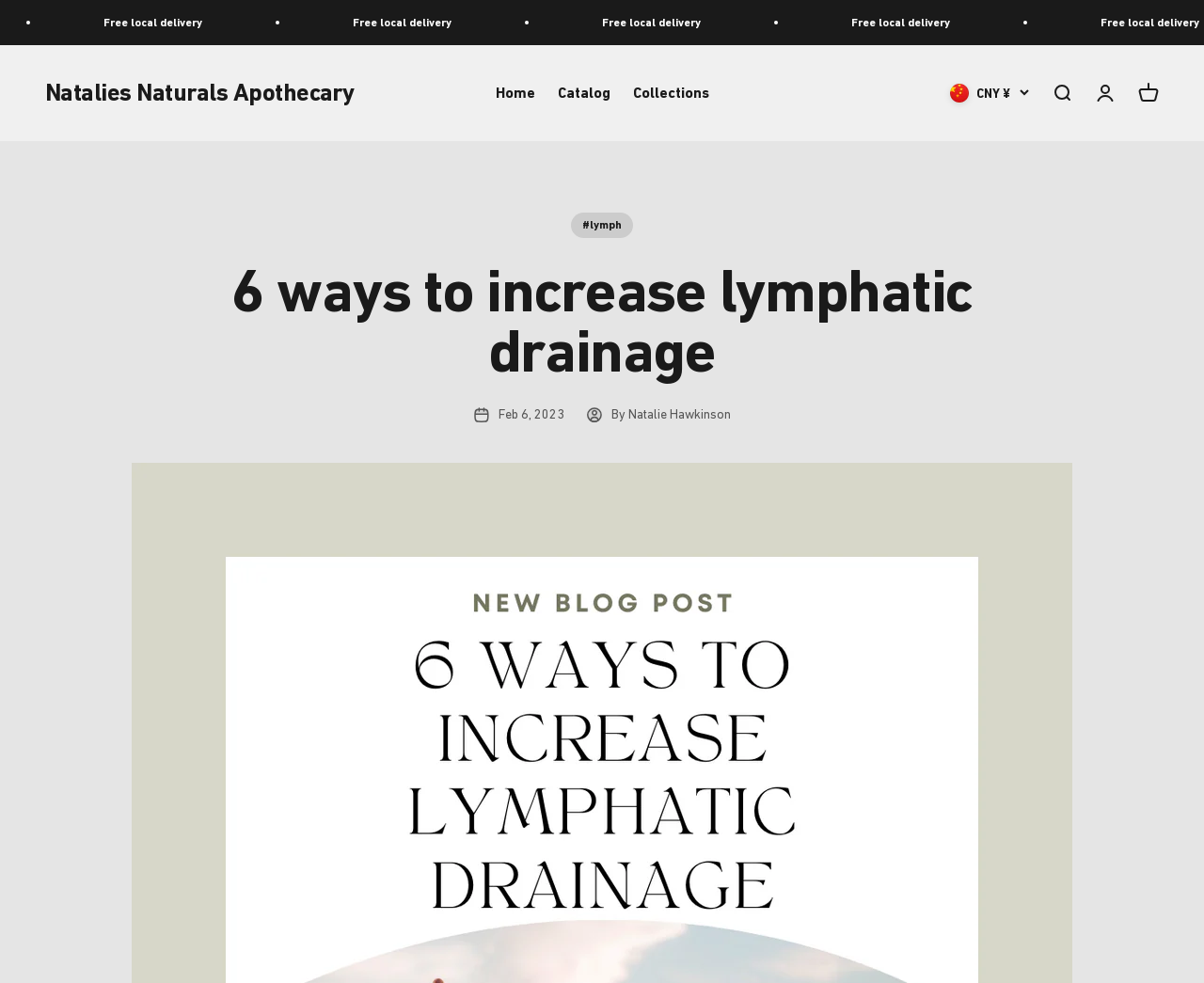Specify the bounding box coordinates of the element's area that should be clicked to execute the given instruction: "open search". The coordinates should be four float numbers between 0 and 1, i.e., [left, top, right, bottom].

[0.873, 0.084, 0.891, 0.106]